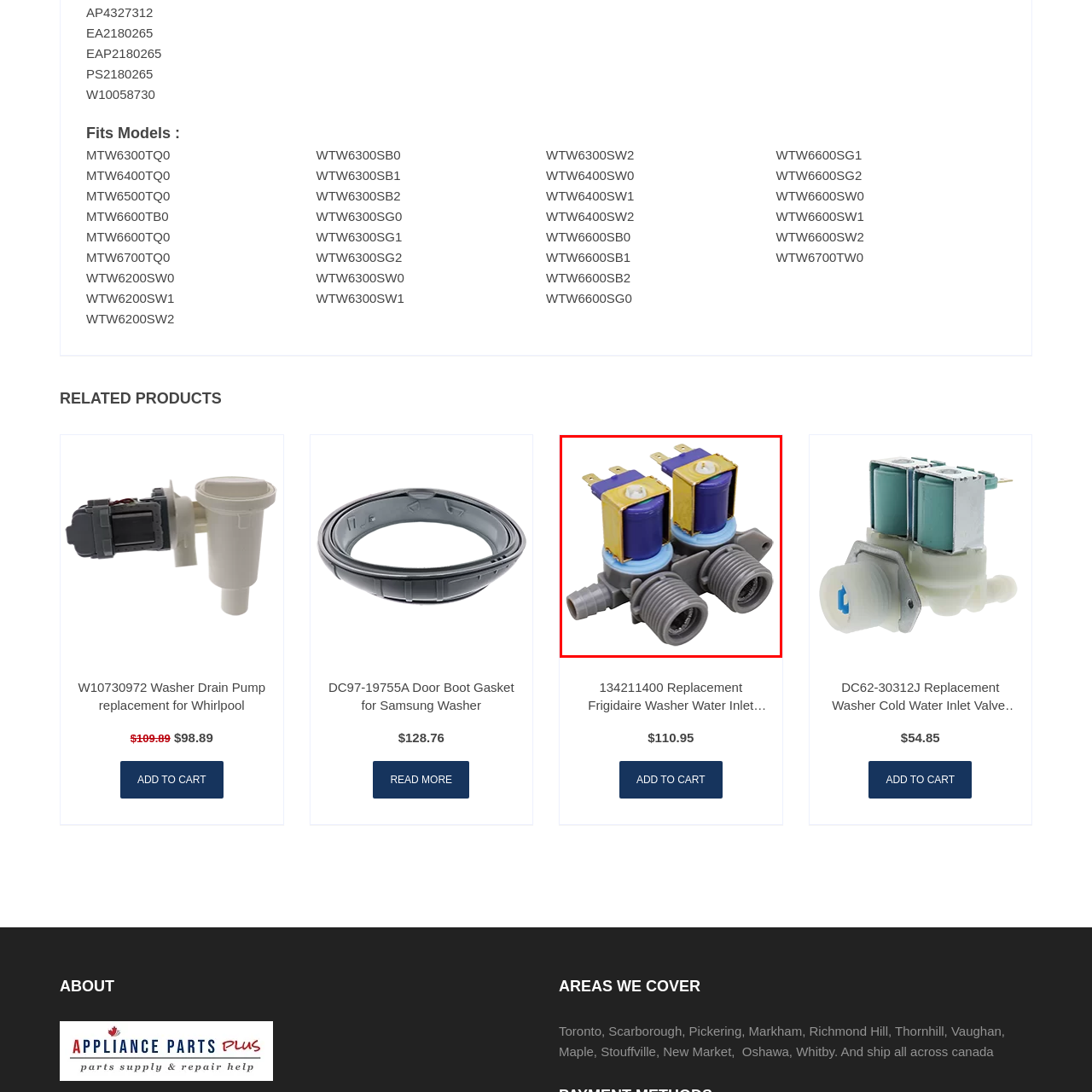Please scrutinize the image encapsulated by the red bounding box and provide an elaborate answer to the next question based on the details in the image: What type of ports does the unit have?

According to the caption, the unit is built with threaded ports to securely attach to the hoses, ensuring a leak-proof operation. This suggests that the ports are designed for secure and watertight connections.